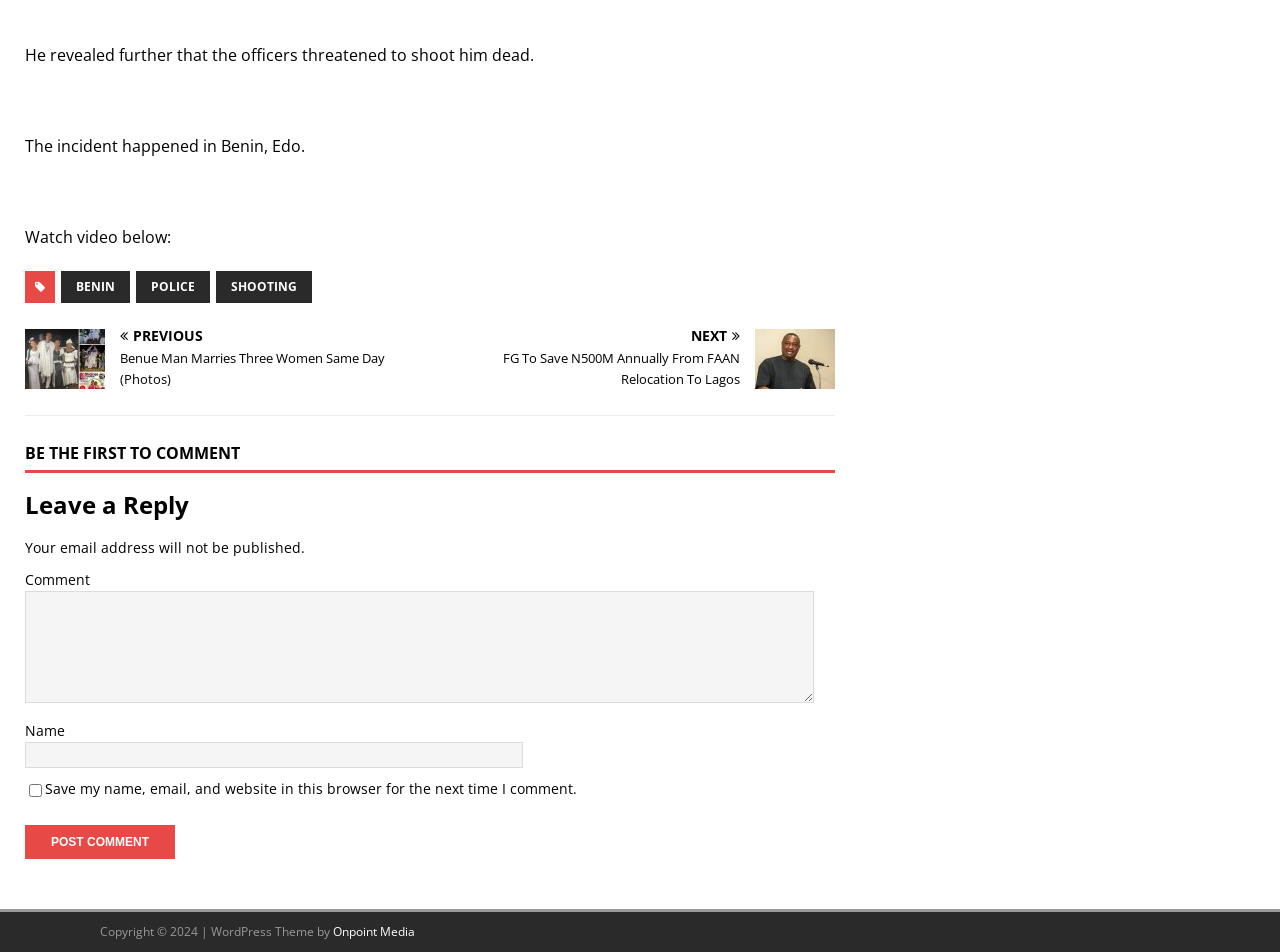Respond to the following question using a concise word or phrase: 
What is the location of the incident?

Benin, Edo